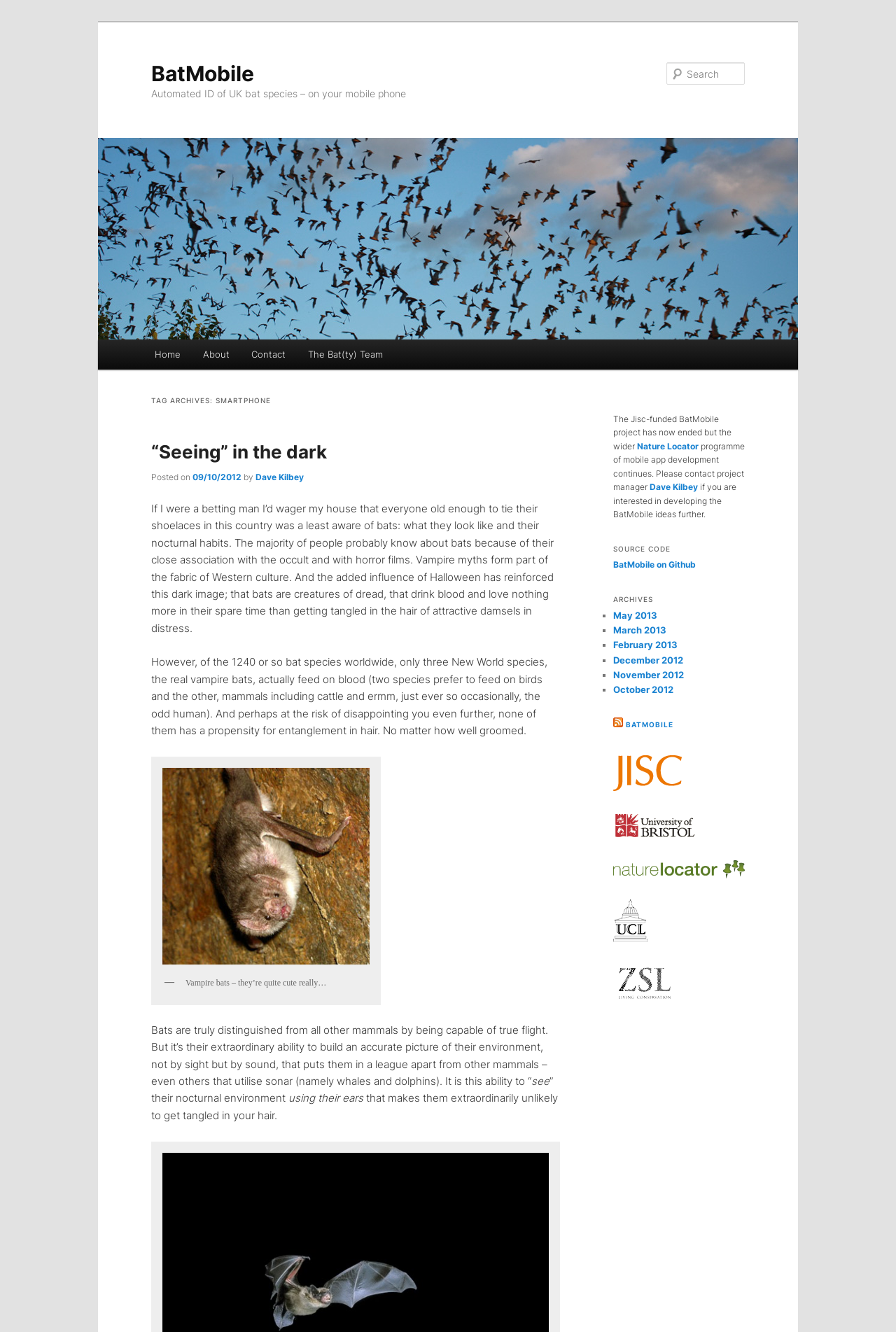Kindly provide the bounding box coordinates of the section you need to click on to fulfill the given instruction: "Visit the BatMobile project on Github".

[0.684, 0.42, 0.777, 0.428]